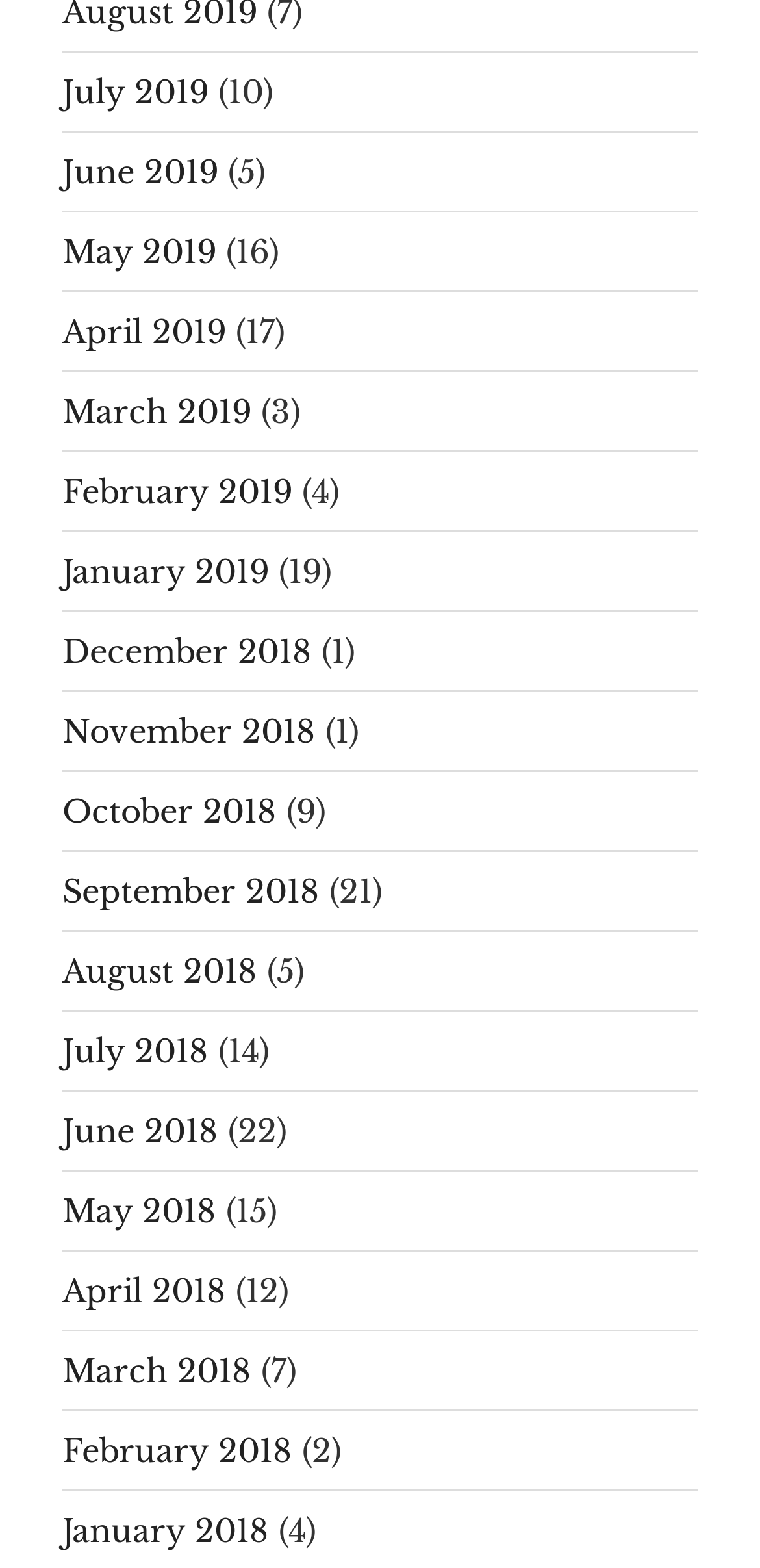What is the earliest month listed?
Please give a detailed and thorough answer to the question, covering all relevant points.

I determined the answer by examining the link elements and their corresponding bounding box coordinates. The link element with the highest y1 coordinate is 'January 2018', which indicates that it is the earliest month listed.